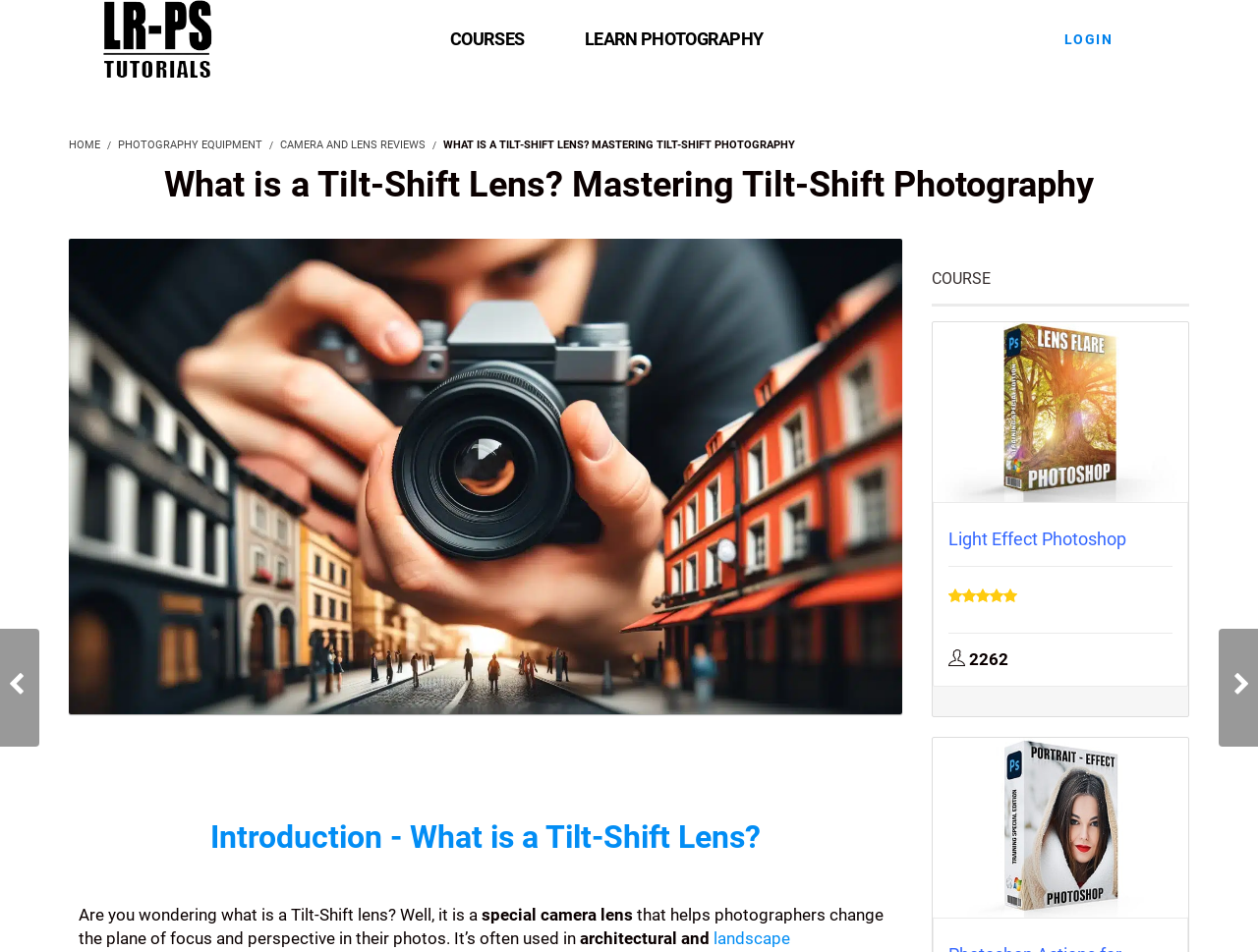What type of photography is often used with a tilt-shift lens?
Ensure your answer is thorough and detailed.

Based on the webpage content, it is mentioned that a tilt-shift lens is often used in architectural and other types of photography. This information is obtained from the text 'that helps photographers change the plane of focus and perspective in their photos. It’s often used in architectural and...'.